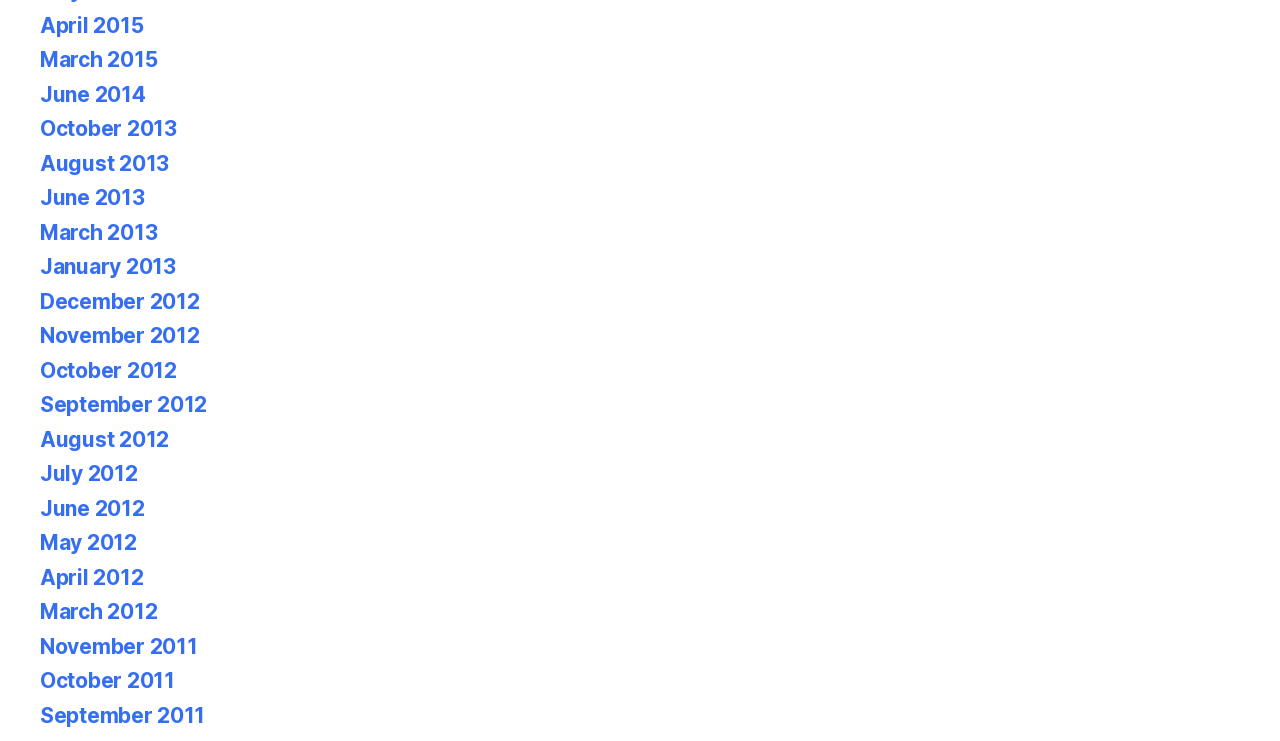Based on the image, give a detailed response to the question: What is the most recent month listed?

By examining the list of links, I found that the most recent month listed is April 2015, which is located at the top of the list.